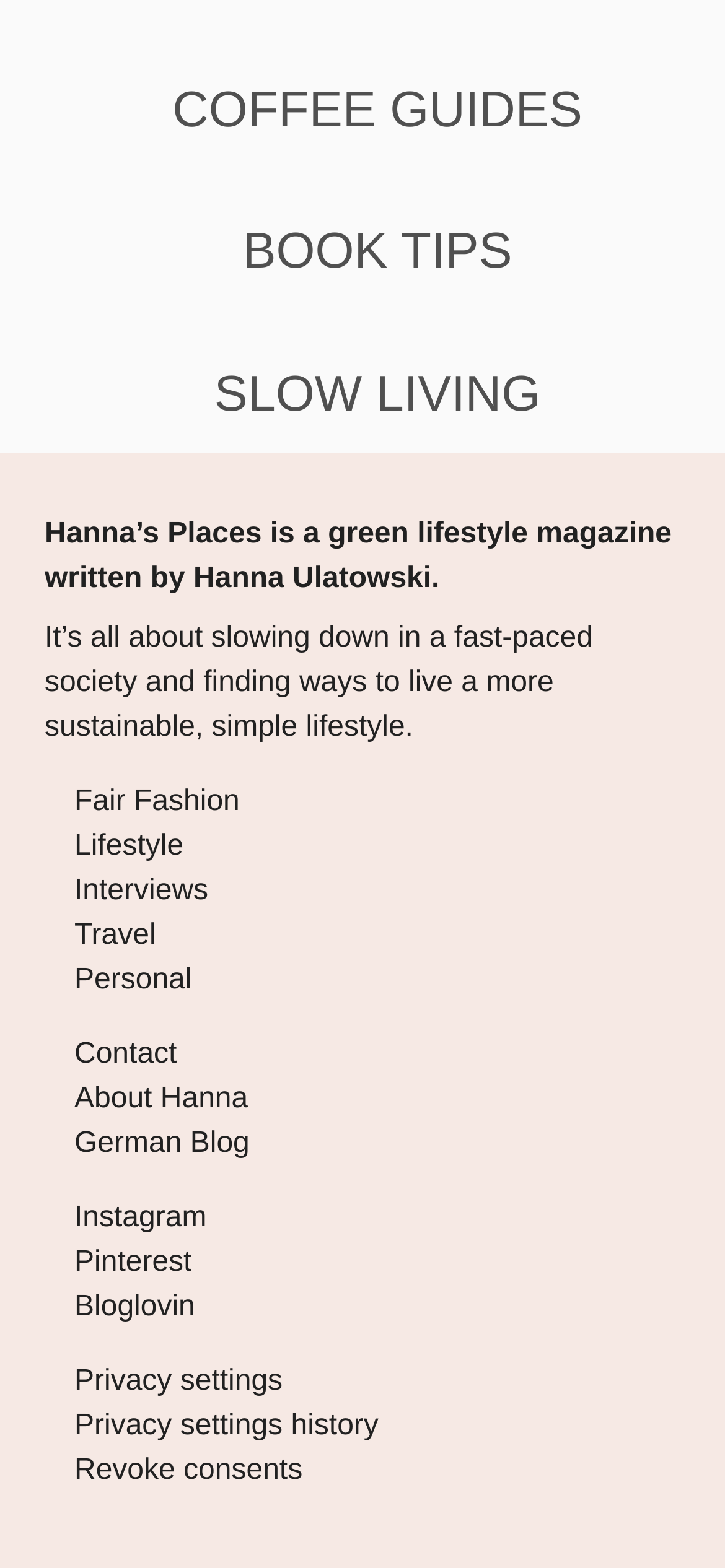Please determine the bounding box coordinates of the section I need to click to accomplish this instruction: "click on COFFEE GUIDES".

[0.062, 0.052, 0.803, 0.087]